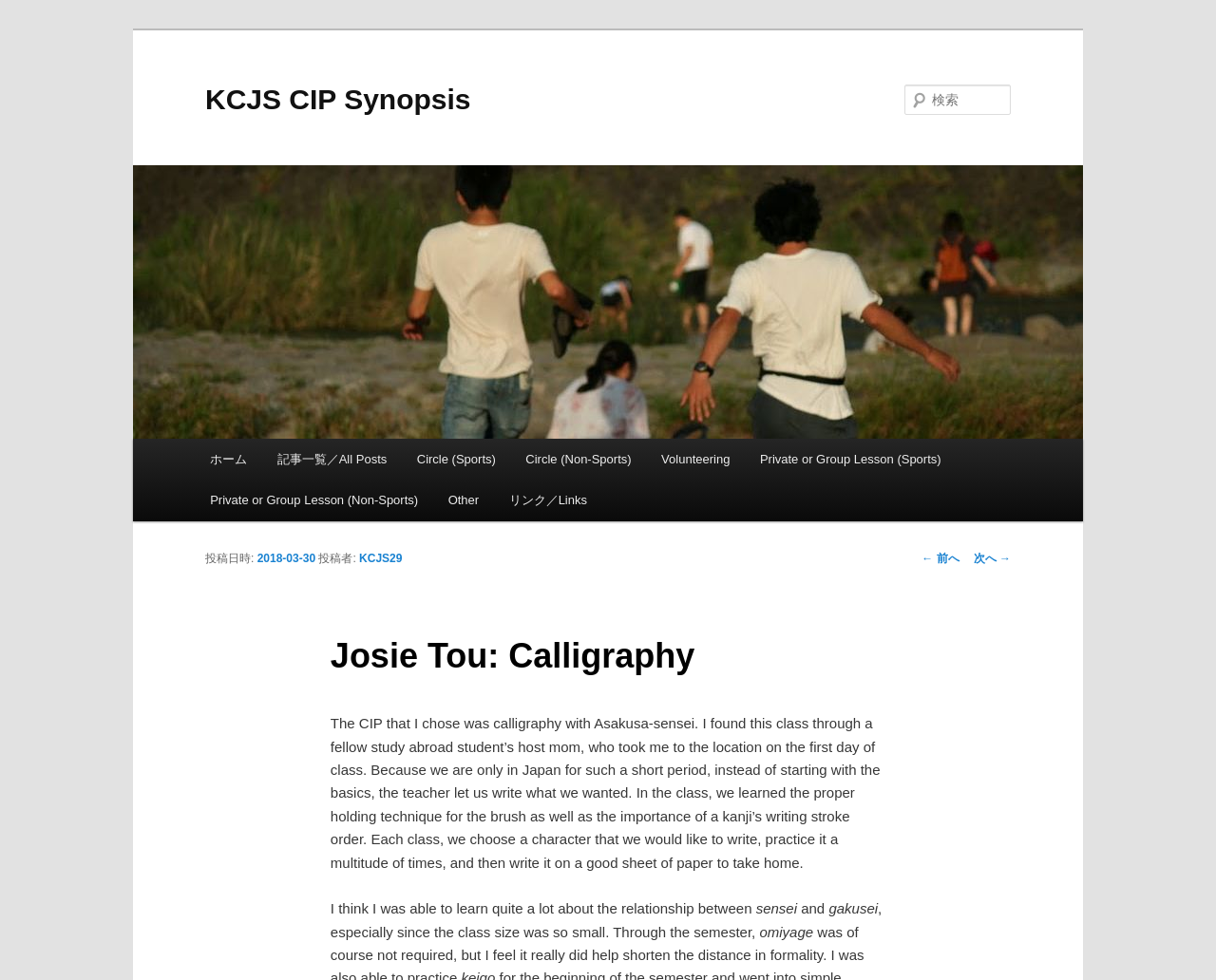What is the language of the kanji characters being written?
From the image, respond with a single word or phrase.

Japanese